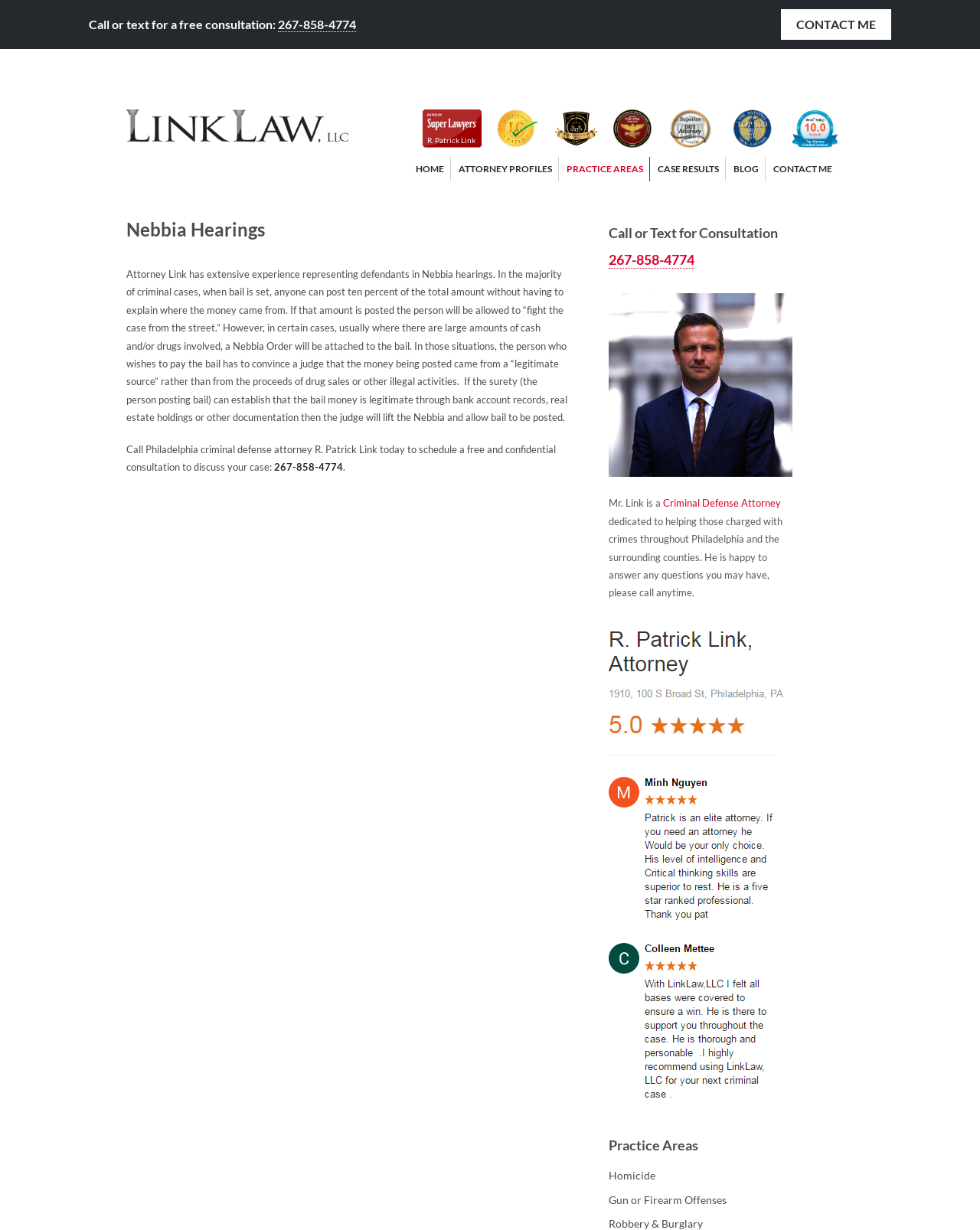Please determine the bounding box coordinates of the element's region to click for the following instruction: "Contact the attorney".

[0.797, 0.007, 0.909, 0.032]